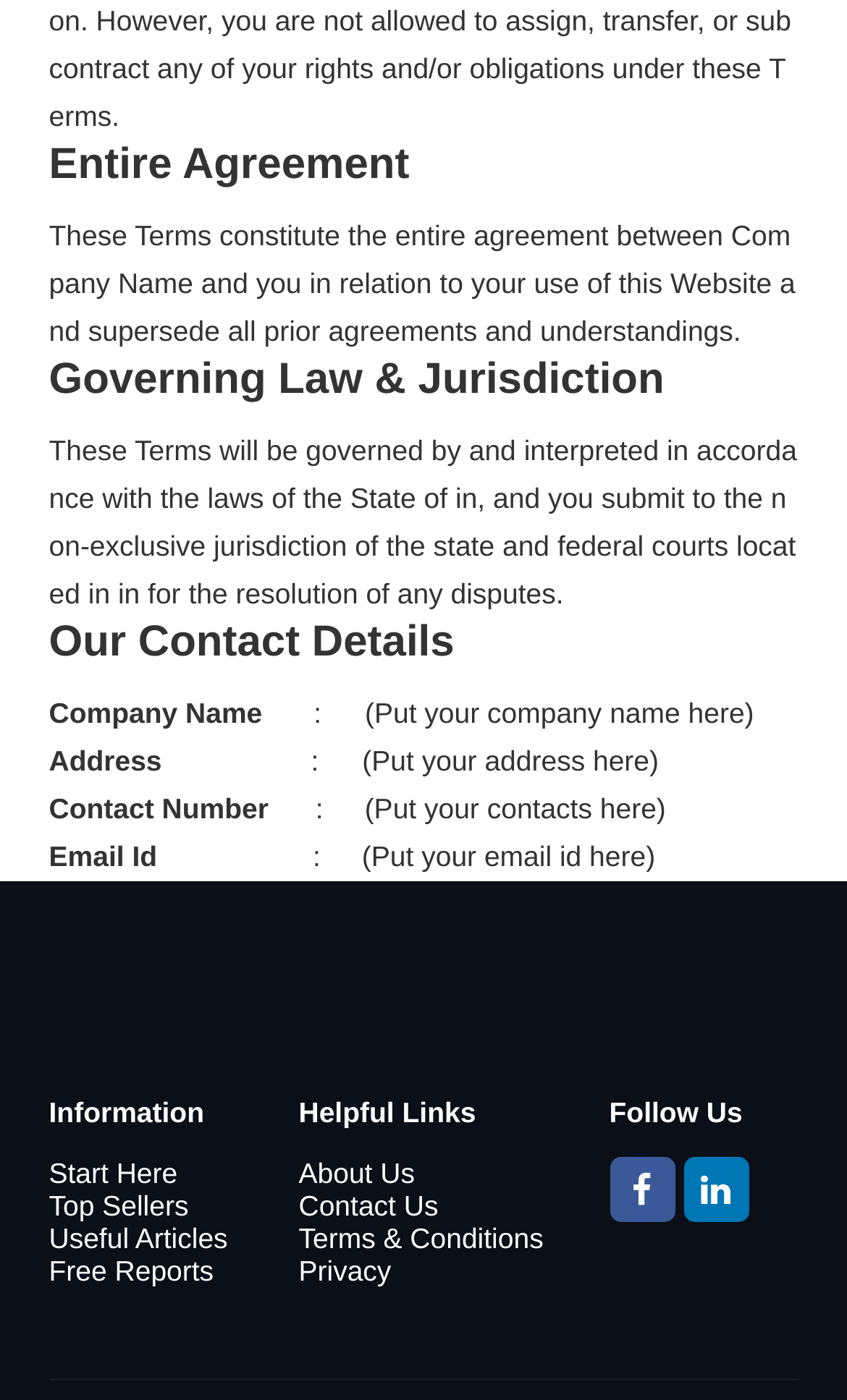Please determine the bounding box coordinates for the UI element described here. Use the format (top-left x, top-left y, bottom-right x, bottom-right y) with values bounded between 0 and 1: Free Reports

[0.058, 0.896, 0.353, 0.919]